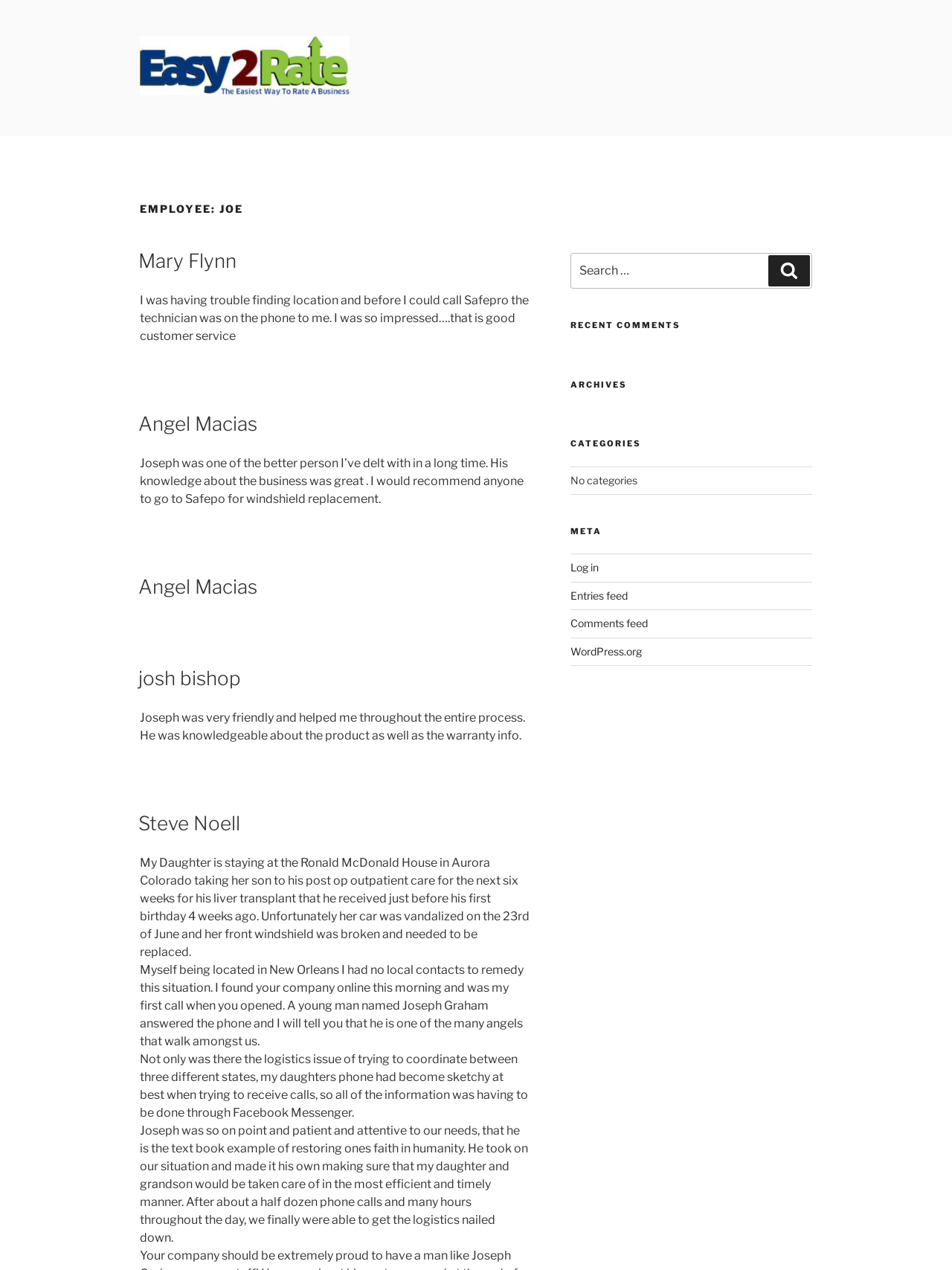Describe all the significant parts and information present on the webpage.

The webpage is about Joe, an employee of SafePro, an auto glass company. At the top, there is a link to SafePro and an image of the company's logo. Below that, there is a heading that reads "EMPLOYEE: JOE" and a brief description of the company's mission.

The main content of the page is divided into four sections, each containing a heading with a person's name (Mary Flynn, Angel Macias, josh bishop, and Steve Noell) and a testimonial about their experience with Joe from SafePro. The testimonials are in the form of static text and are quite detailed, describing the helpful and knowledgeable service they received from Joe.

To the right of the main content, there is a sidebar with several sections. At the top, there is a search bar with a button to submit a search query. Below that, there are headings for "RECENT COMMENTS", "ARCHIVES", "CATEGORIES", and "META". The "CATEGORIES" section has a dropdown menu with no categories listed, and the "META" section has links to log in, entries feed, comments feed, and WordPress.org.

Overall, the webpage appears to be a profile page for Joe, showcasing his work with SafePro and the positive experiences of his customers.